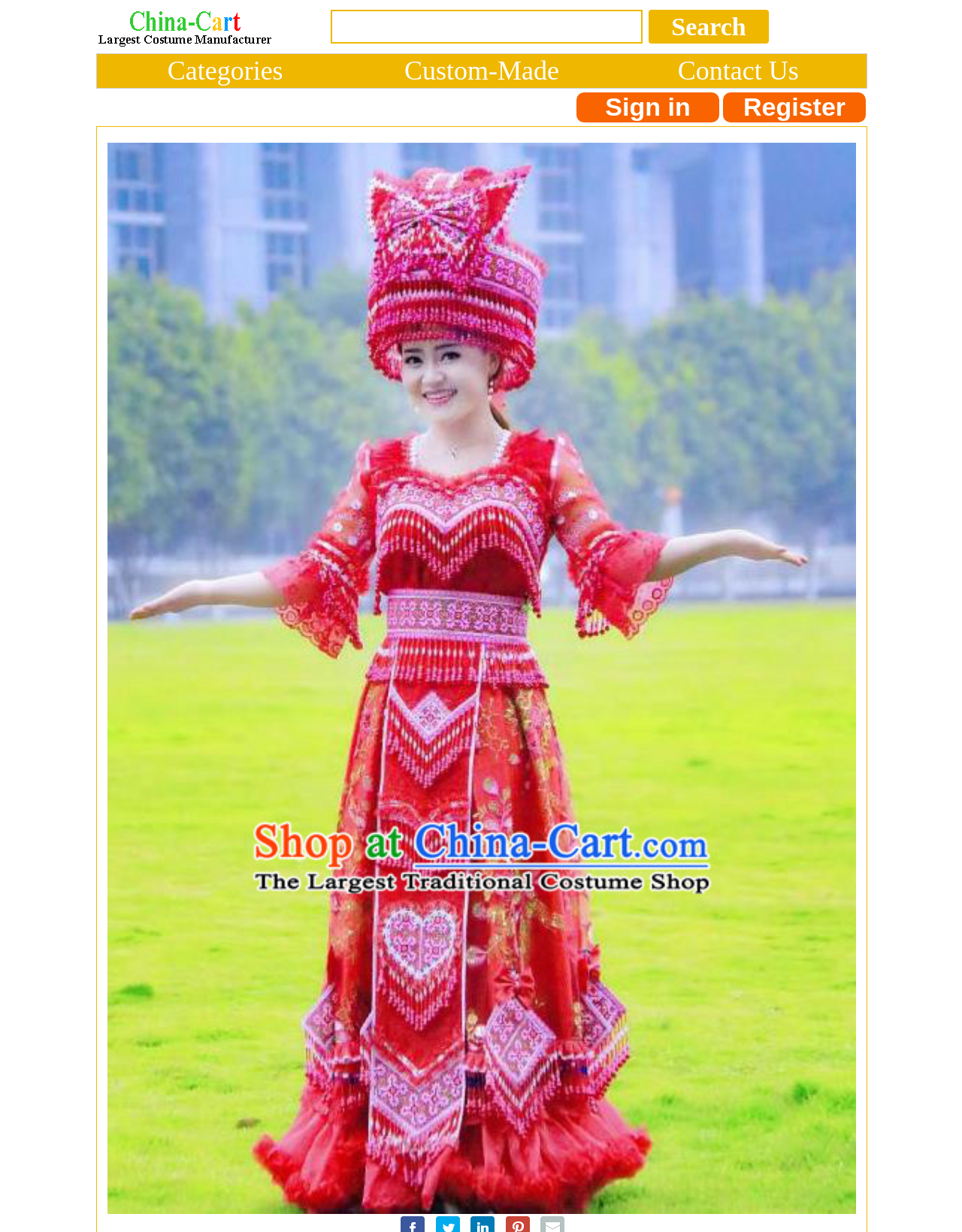What is the main purpose of this website?
Look at the screenshot and give a one-word or phrase answer.

E-commerce